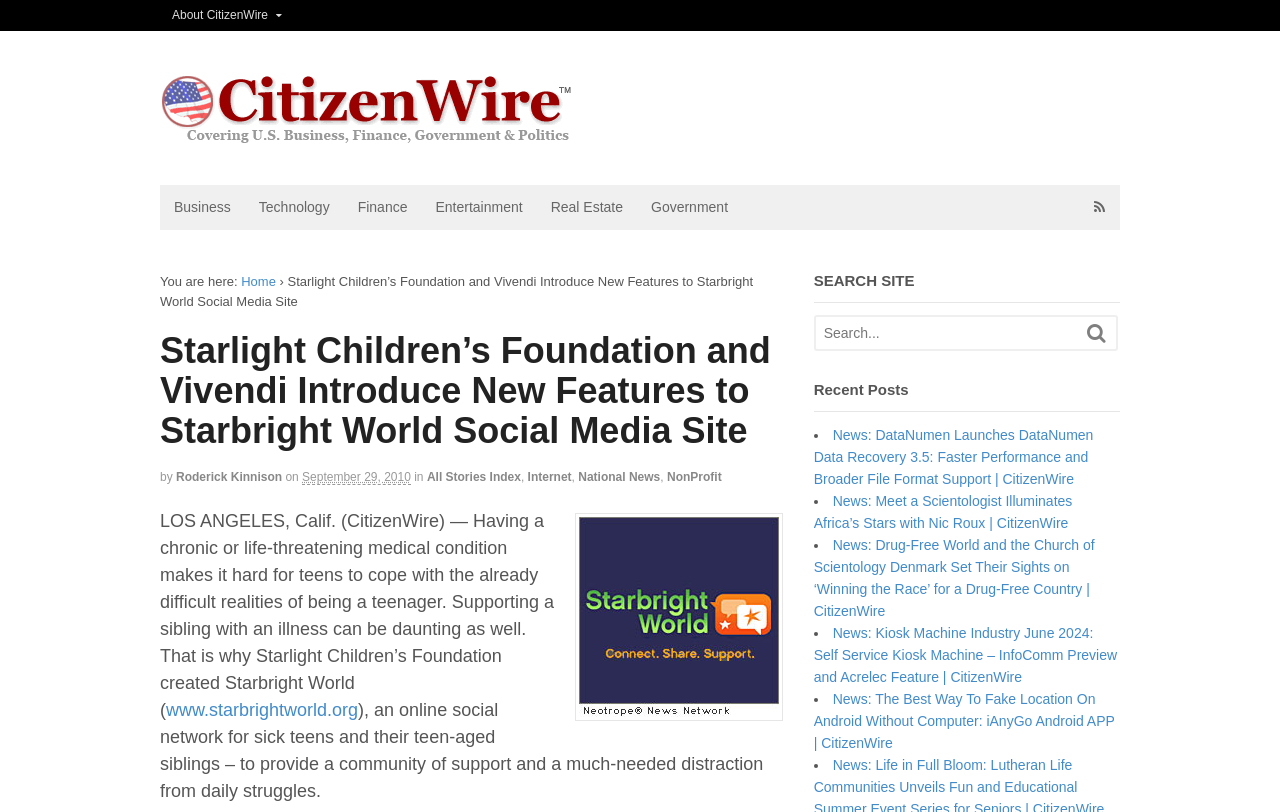Please locate the bounding box coordinates of the element that needs to be clicked to achieve the following instruction: "Click the 'About CitizenWire' link". The coordinates should be four float numbers between 0 and 1, i.e., [left, top, right, bottom].

[0.125, 0.0, 0.23, 0.038]